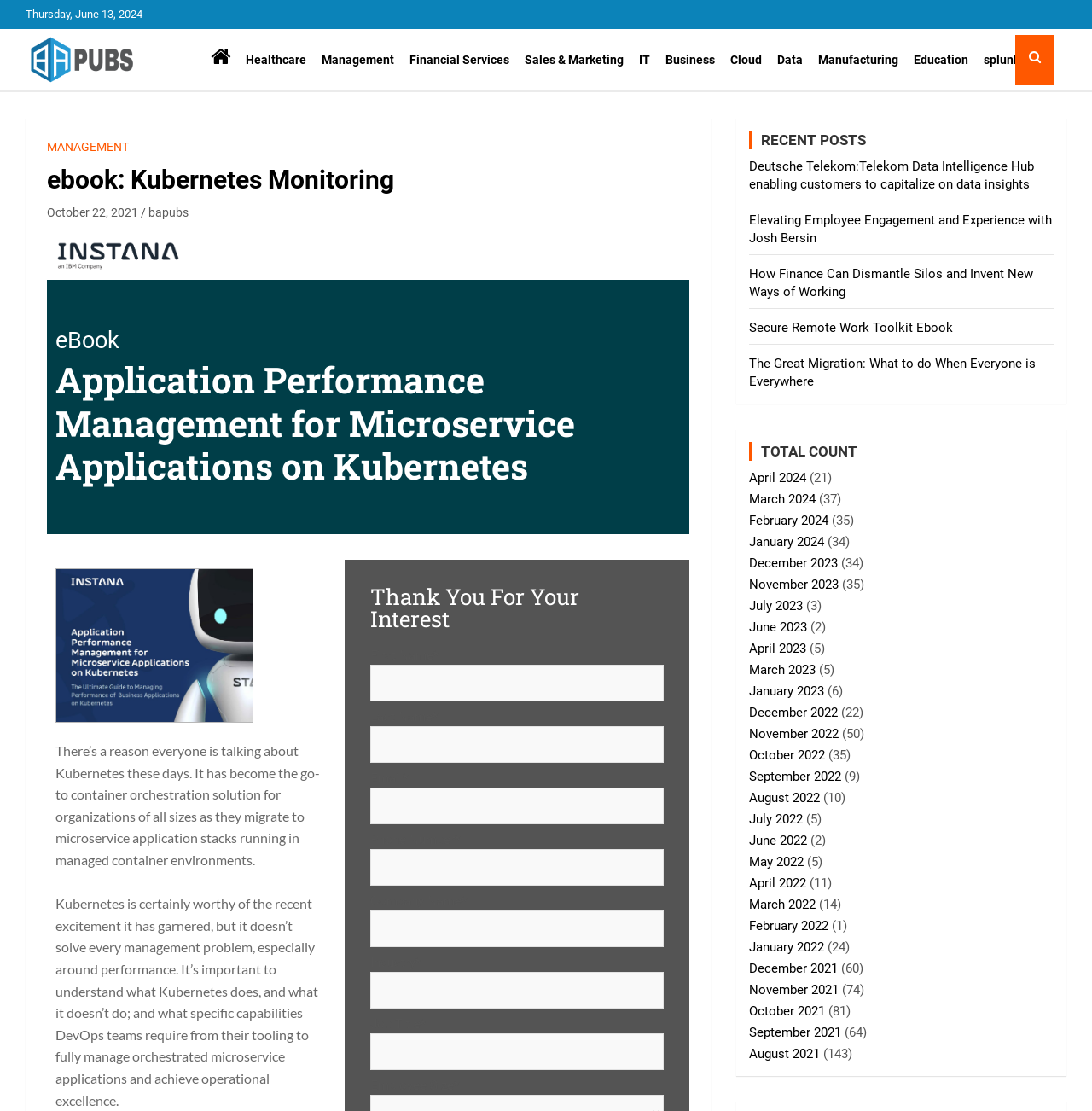Detail the features and information presented on the webpage.

This webpage is about an eBook titled "Kubernetes Monitoring" on a publishing site called "bapubs". At the top, there is a header section with the title "ebook: Kubernetes Monitoring – bapubs" and a link to "bapubs" with an accompanying image. Below this, there is a section with a heading "eBook" and a subheading "Application Performance Management for Microservice Applications on Kubernetes". 

Following this, there are two paragraphs of text that discuss the importance of Kubernetes and its limitations in terms of performance management. 

On the right side of the page, there is a section with a heading "Thank You For Your Interest" and a form with fields for First Name, Last Name, Email, Phone Number, Company Name, Industry, Job Title, and Employee Size. All of these fields are required.

Below the form, there is a section with a heading "RECENT POSTS" that lists several links to recent posts, including "Deutsche Telekom: Telekom Data Intelligence Hub enabling customers to capitalize on data insights" and "Secure Remote Work Toolkit Ebook". 

Further down, there is a section with a heading "TOTAL COUNT" that lists links to months from April 2024 to September 2022, each with a count of posts in parentheses.